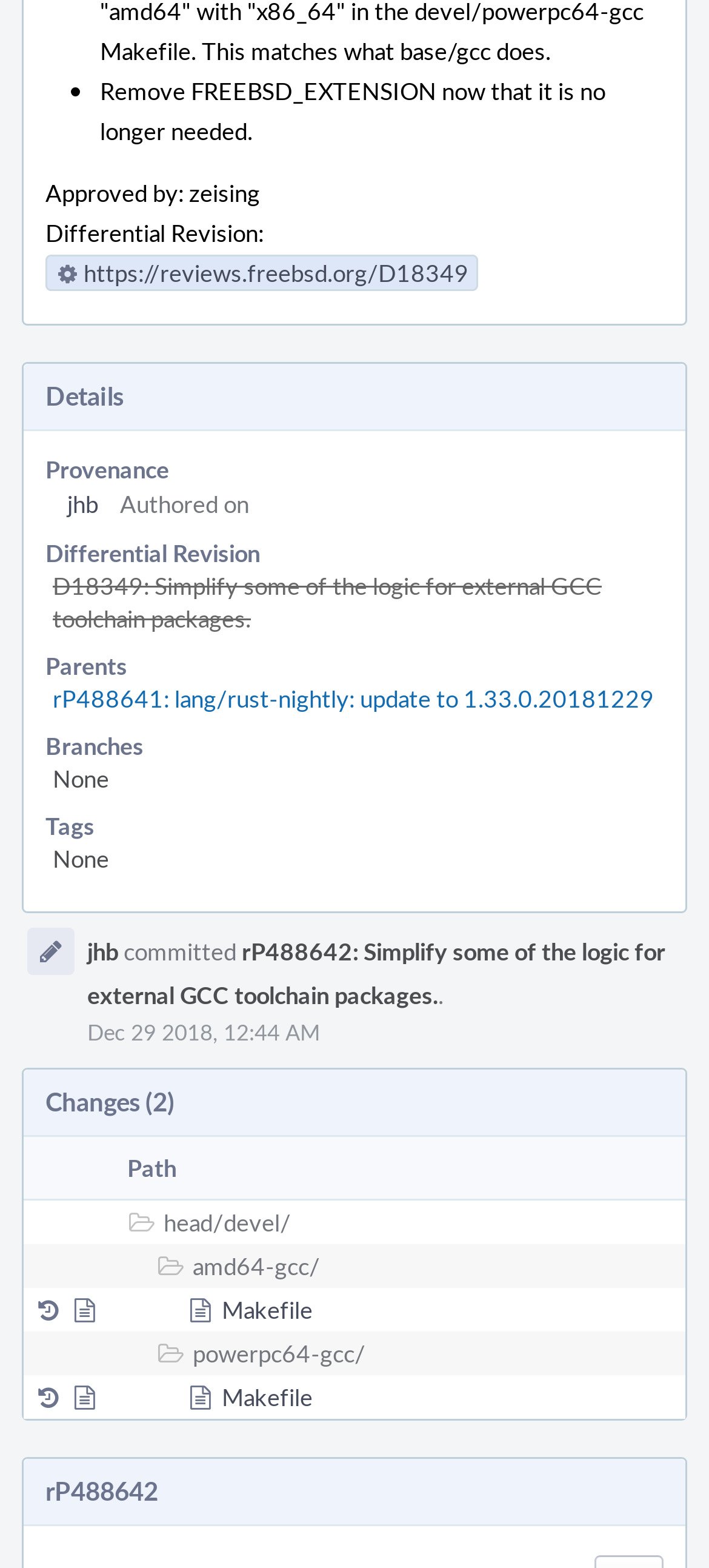Pinpoint the bounding box coordinates for the area that should be clicked to perform the following instruction: "View changes".

[0.064, 0.689, 0.936, 0.716]